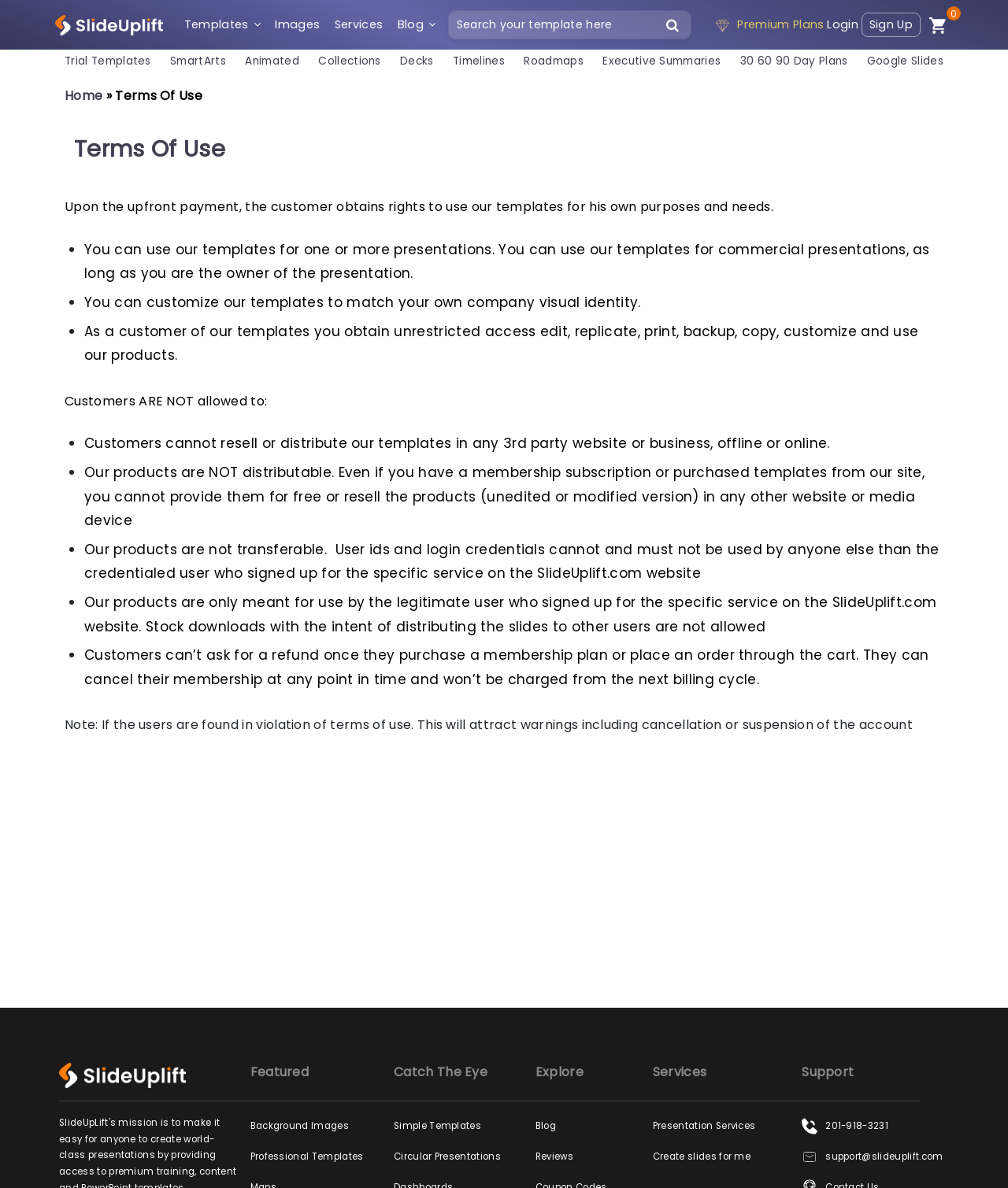Locate the bounding box coordinates of the element you need to click to accomplish the task described by this instruction: "Go to Blog".

[0.389, 0.007, 0.438, 0.034]